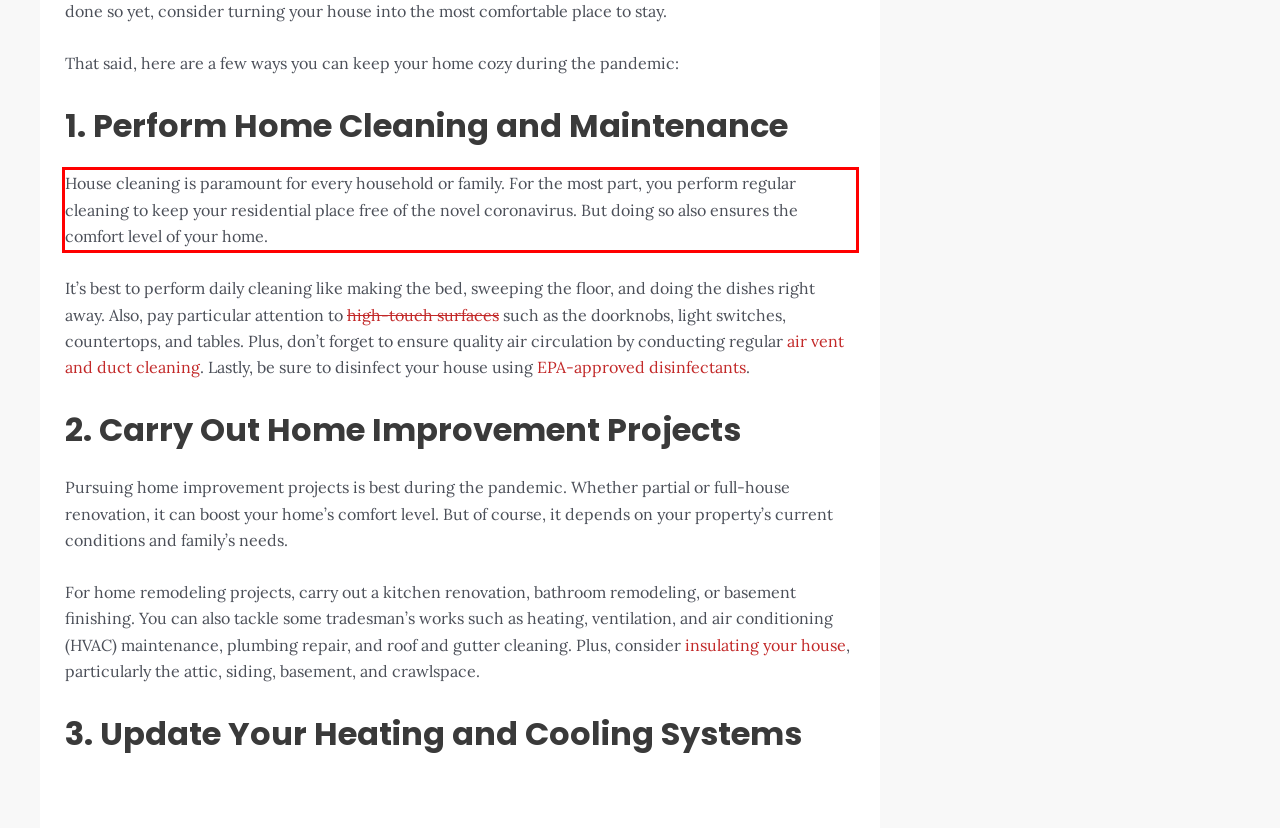Analyze the webpage screenshot and use OCR to recognize the text content in the red bounding box.

House cleaning is paramount for every household or family. For the most part, you perform regular cleaning to keep your residential place free of the novel coronavirus. But doing so also ensures the comfort level of your home.